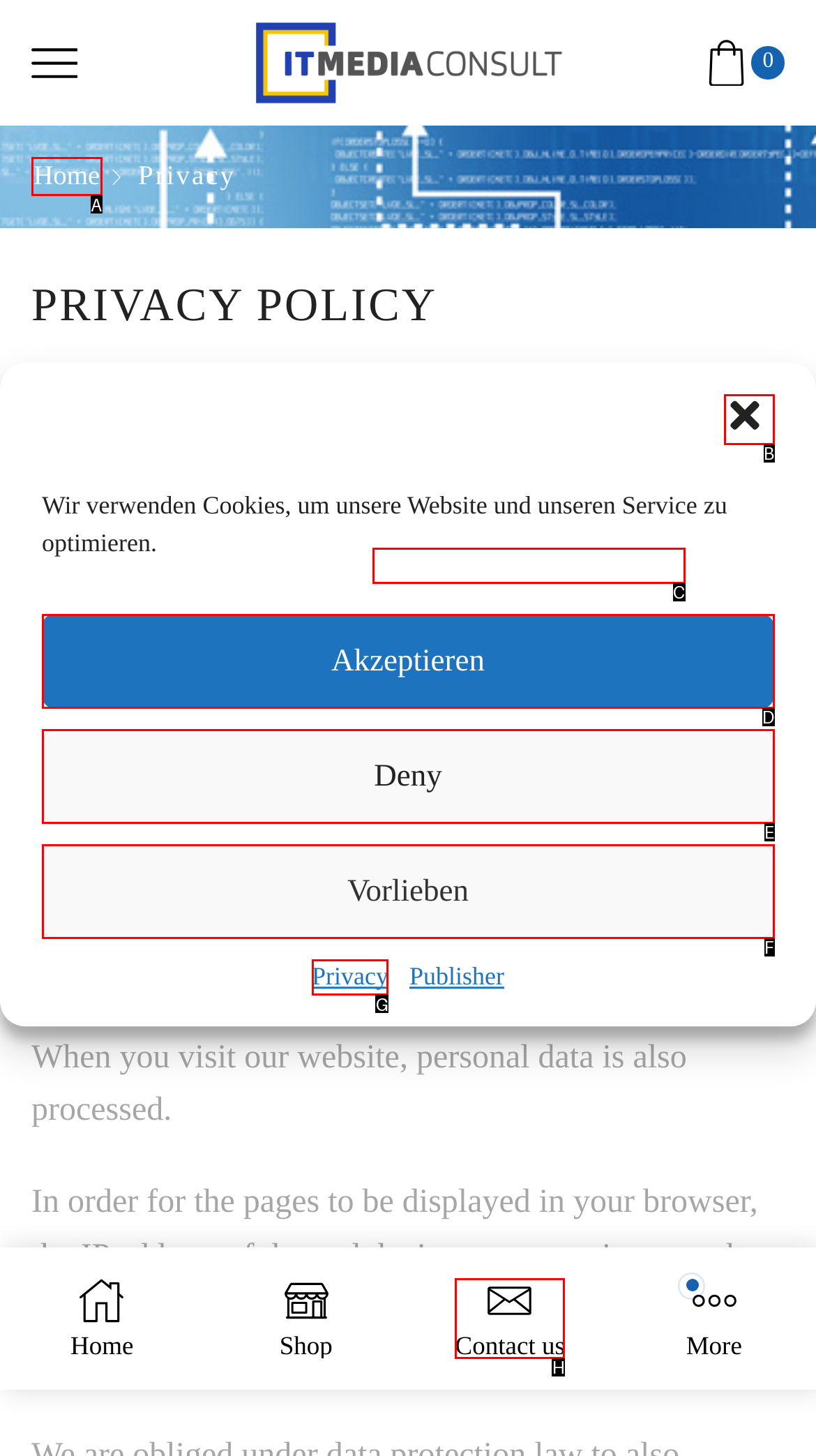Which lettered option should I select to achieve the task: Click the 'Contact us' link according to the highlighted elements in the screenshot?

H